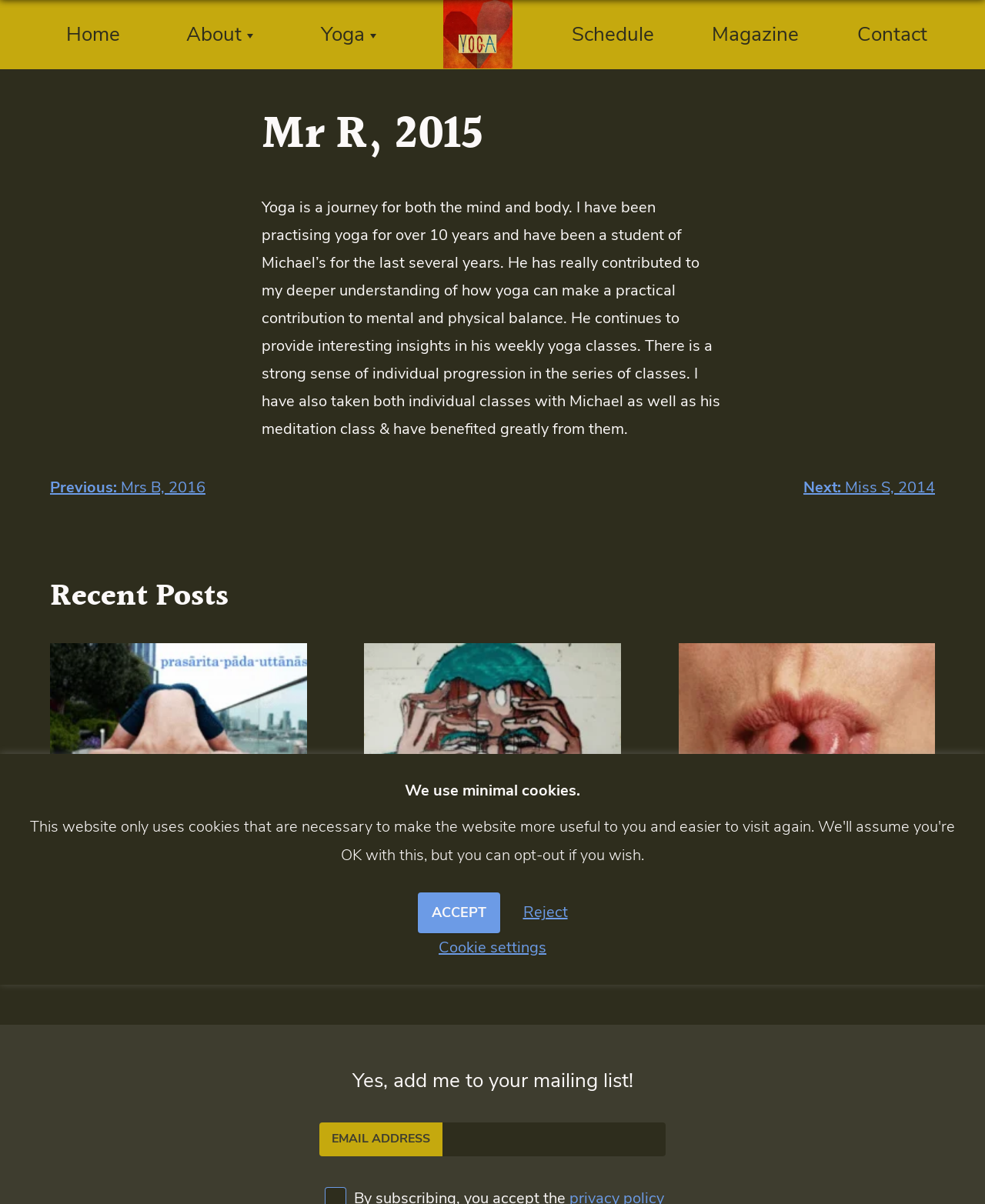What is the topic of the first recent post?
Give a detailed and exhaustive answer to the question.

The answer can be found in the recent posts section of the webpage, where the first link is labeled 'Wide-legged standing forward bend'